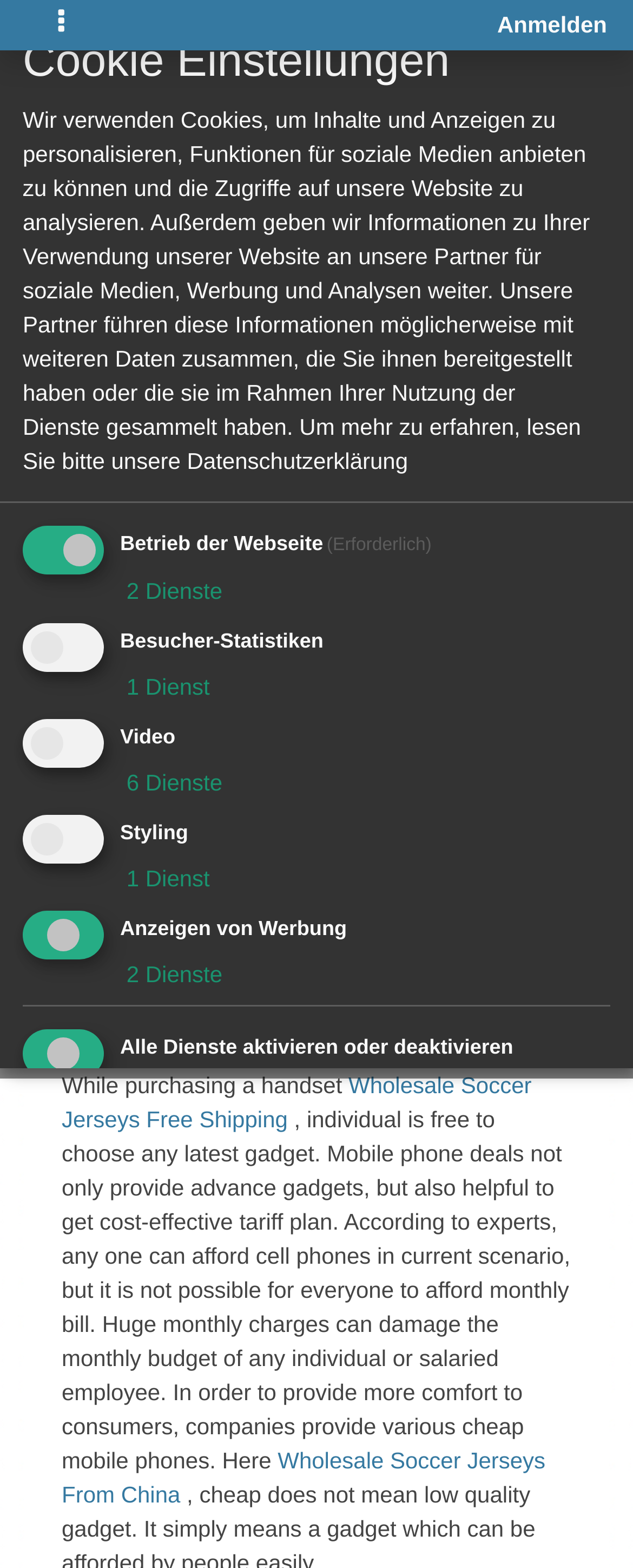Provide a thorough description of this webpage.

This webpage appears to be a forum or discussion board, with a focus on wholesale soccer jerseys and cell phones. At the top left, there is a button to toggle navigation, and a link to log in or register. To the right of these elements, there is a breadcrumb navigation menu with links to the forum, feedback, and wholesale Nike NFL jerseys from China.

Below the navigation menu, there is a heading that reads "Wholesale Nike NFL Jerseys From China" and a link to respond or answer. On the right side of the page, there is a button with a dropdown menu and a link to a specific post or thread.

The main content of the page is a discussion or article about cell phones and their affordability. The text explains how cell phones have become a necessity in daily life and how manufacturers and service providers have introduced mobile phone deals to make them more accessible to people of all social classes and age groups.

There are several links throughout the article to wholesale soccer jerseys with free shipping, cheap mobile phones, and other related topics. The article also mentions the importance of cost-effective tariff plans and how companies provide various cheap mobile phones to cater to different budgets.

At the bottom of the page, there is a section about cookie settings, which explains how the website uses cookies to personalize content, provide social media features, and analyze website traffic. There are several checkboxes to customize cookie settings, including options for necessary cookies, visitor statistics, video, styling, and advertising. There are also links to learn more about each of these options and to save or accept all cookie settings.